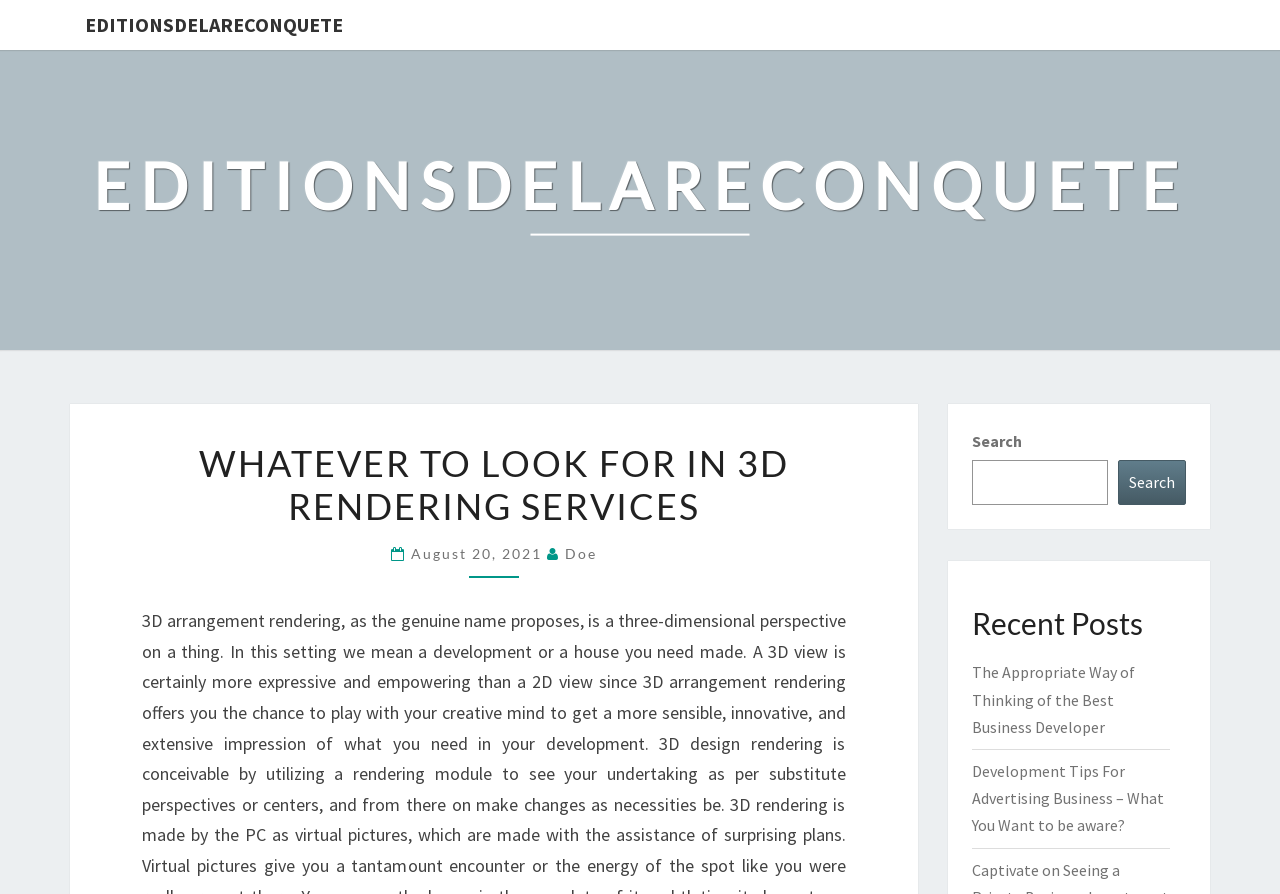Identify the bounding box coordinates necessary to click and complete the given instruction: "search for something".

[0.759, 0.515, 0.866, 0.565]